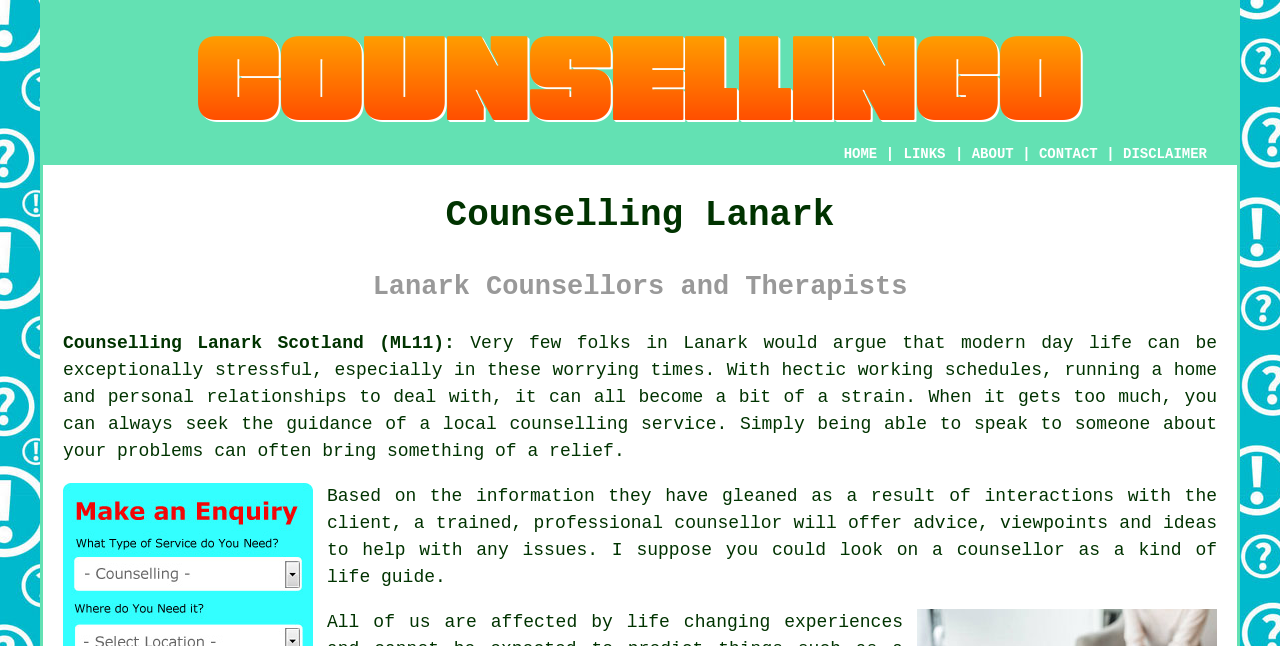What is the benefit of seeking counselling?
We need a detailed and exhaustive answer to the question. Please elaborate.

I deduced the answer by reading the static text element that describes the benefits of seeking counselling, which states that simply being able to speak to someone about your problems can often bring something of a relief.